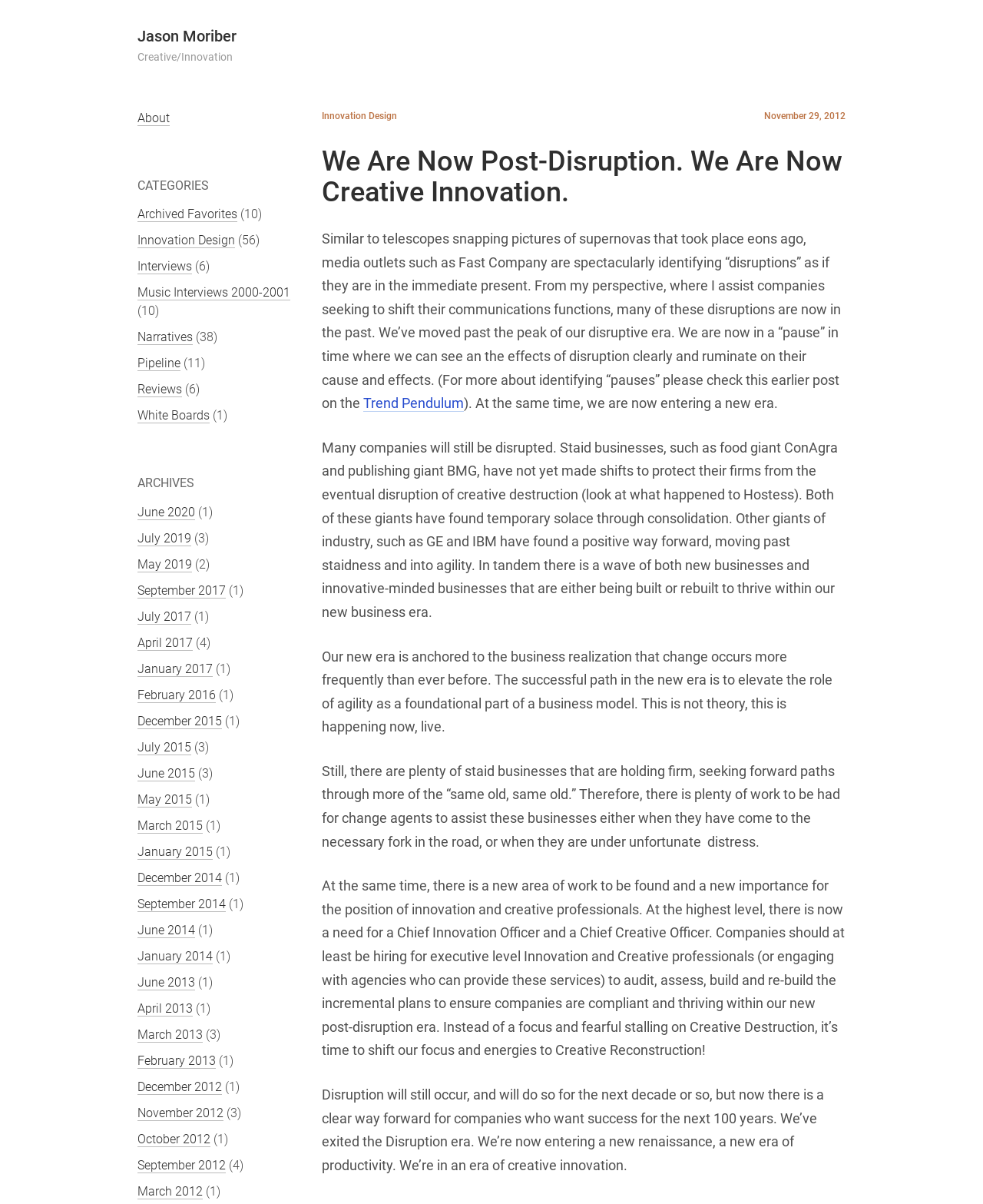What is the author's perspective on disruption?
From the details in the image, provide a complete and detailed answer to the question.

The author believes that the era of disruption is behind us and that we are now in a 'pause' where we can reflect on the effects of disruption. The author suggests that companies need to focus on agility and innovation in order to succeed in the new era.